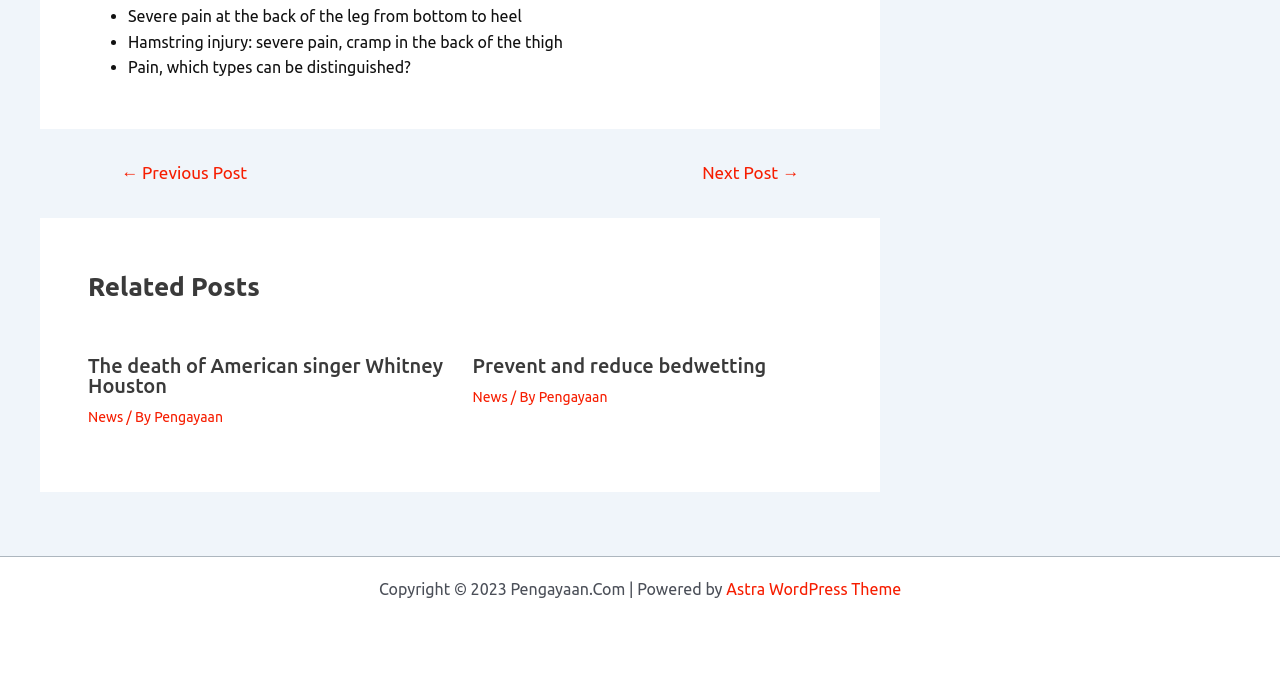Determine the bounding box for the UI element as described: "Prevent and reduce bedwetting". The coordinates should be represented as four float numbers between 0 and 1, formatted as [left, top, right, bottom].

[0.369, 0.523, 0.599, 0.557]